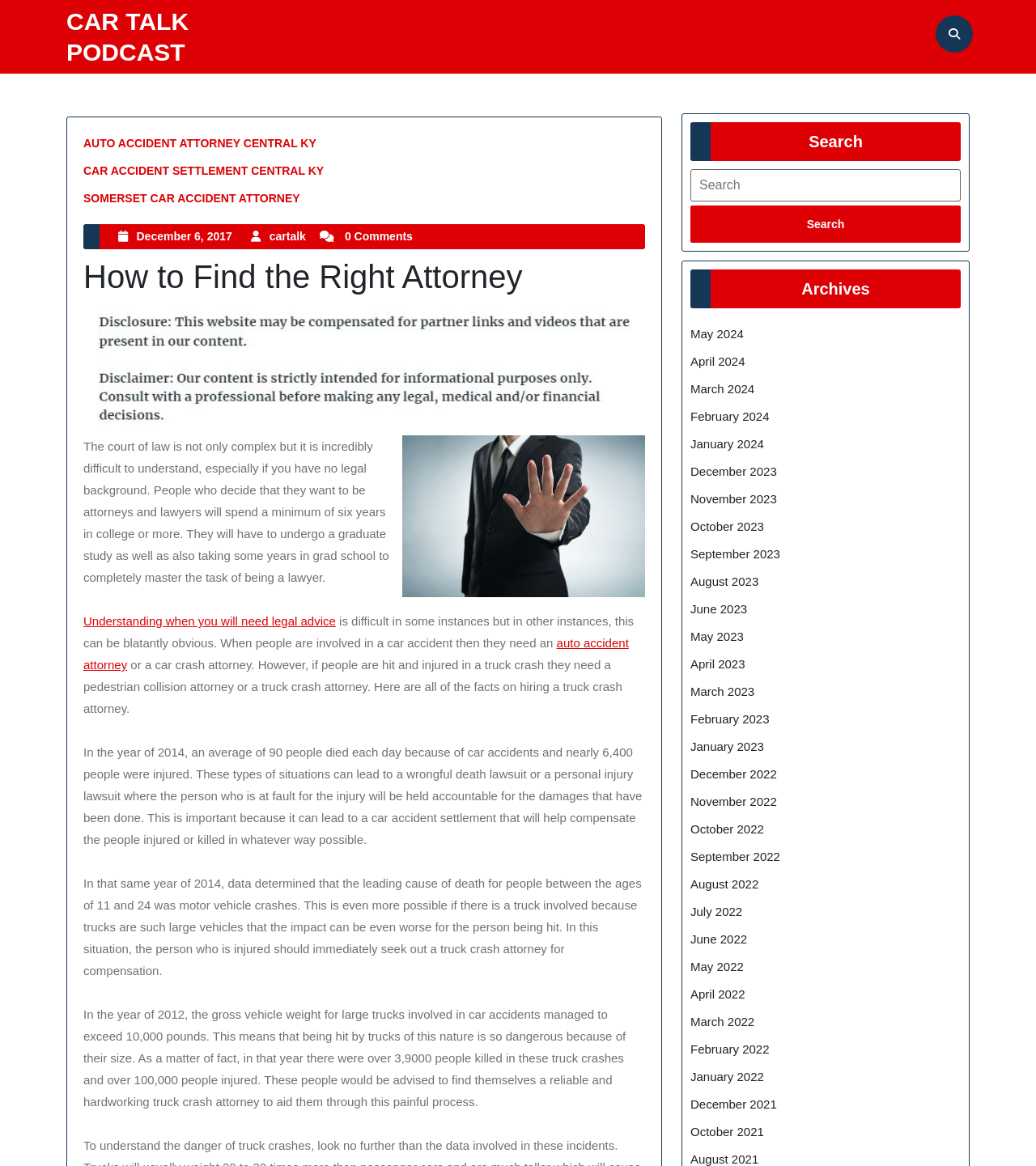Please identify the bounding box coordinates of the clickable area that will allow you to execute the instruction: "Click on the 'CAR TALK PODCAST' link".

[0.064, 0.007, 0.182, 0.056]